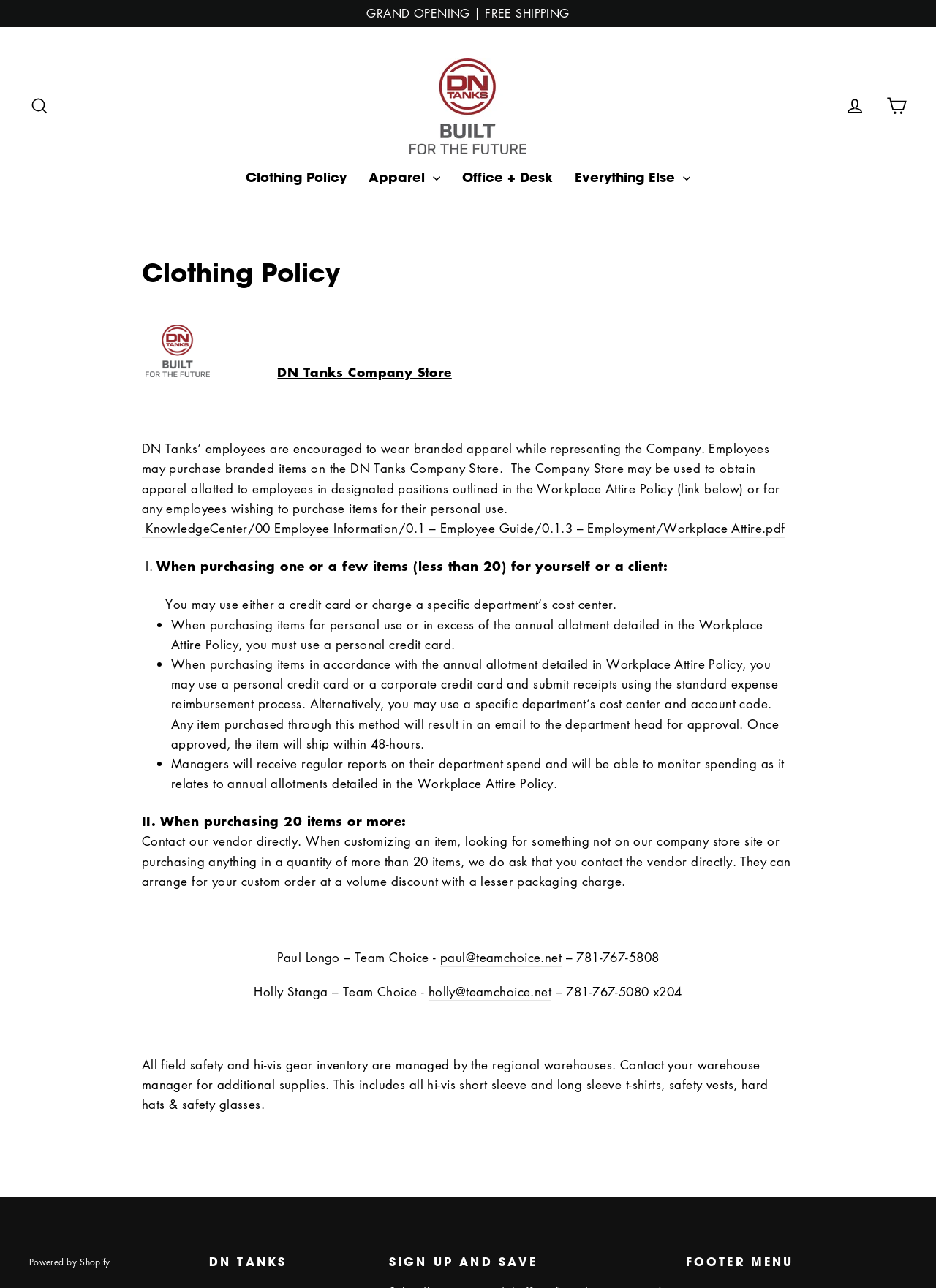Locate the UI element that matches the description Everything Else in the webpage screenshot. Return the bounding box coordinates in the format (top-left x, top-left y, bottom-right x, bottom-right y), with values ranging from 0 to 1.

[0.602, 0.127, 0.749, 0.148]